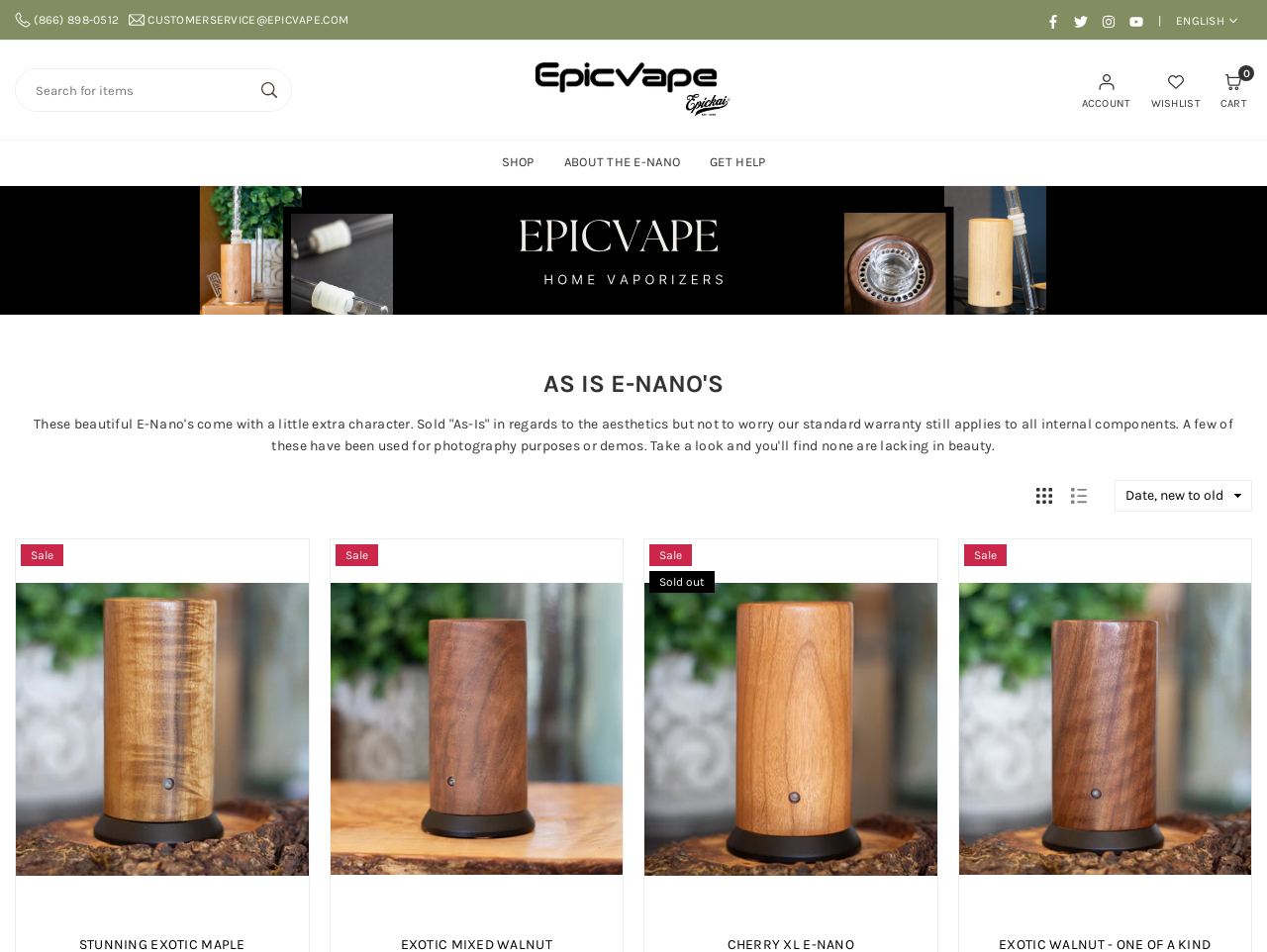Predict the bounding box coordinates for the UI element described as: "Epicvape E-Nano Vaporizer". The coordinates should be four float numbers between 0 and 1, presented as [left, top, right, bottom].

[0.422, 0.065, 0.578, 0.124]